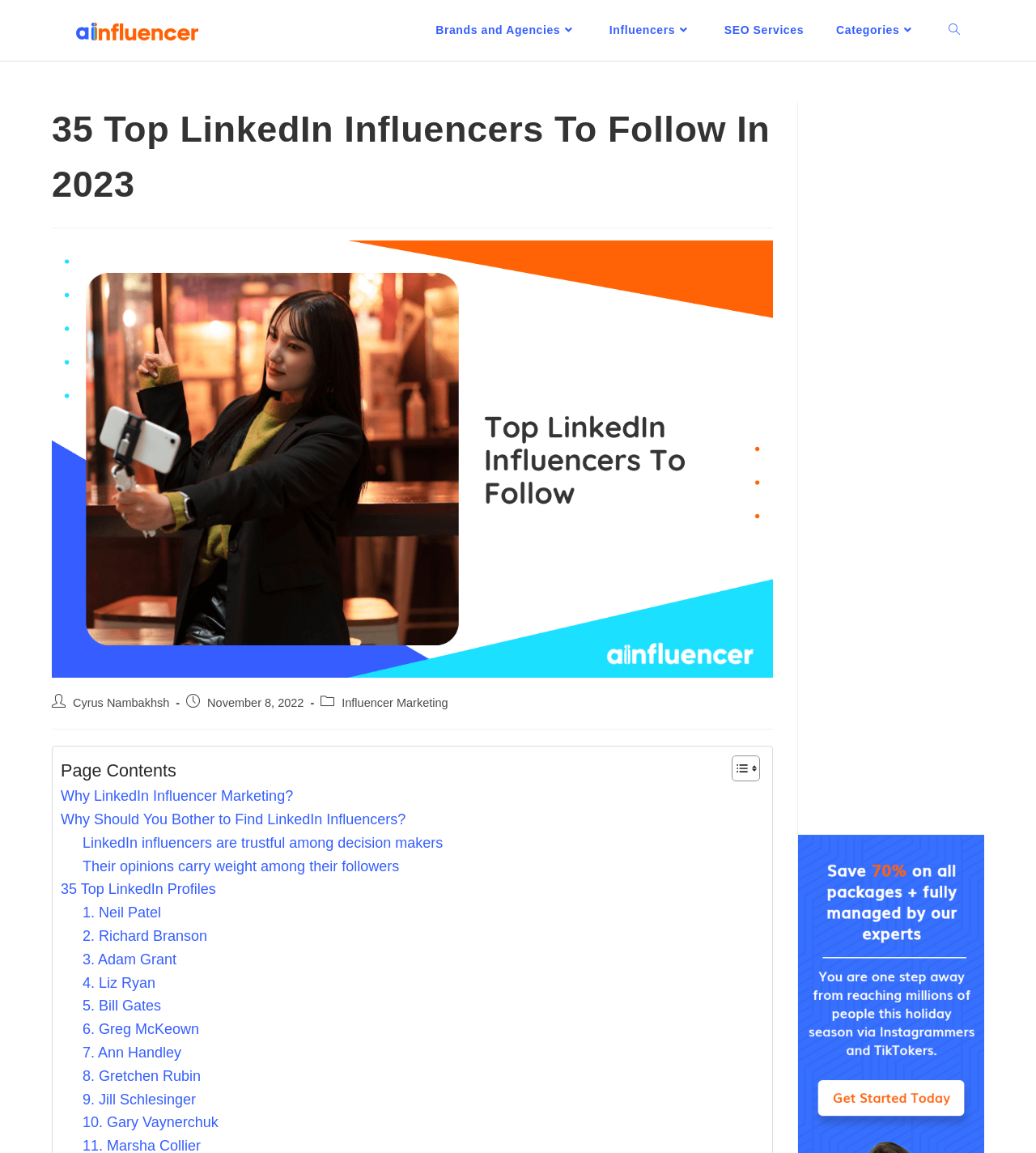Please answer the following question using a single word or phrase: 
What is the purpose of the 'Toggle Table of Content' button?

To show or hide the table of content